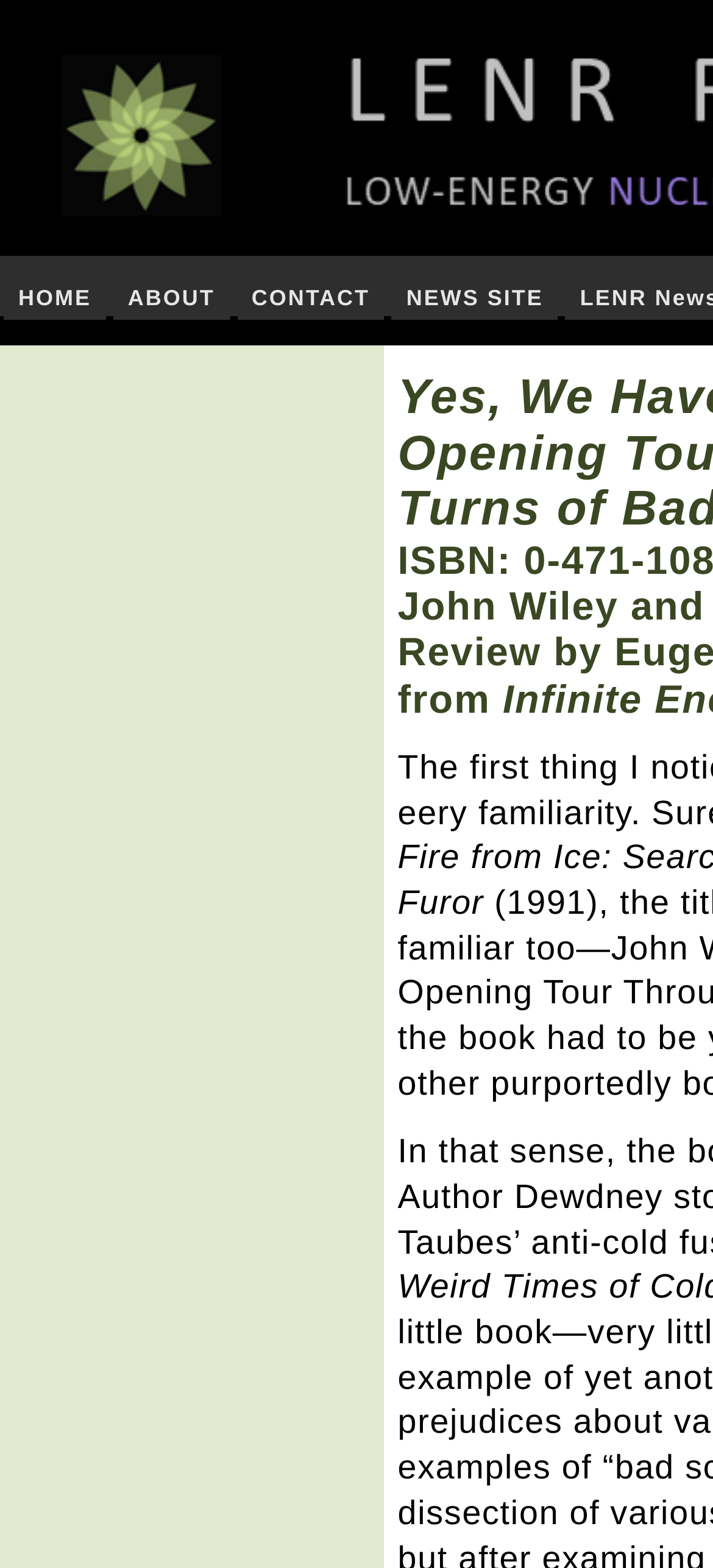How many rows are there in the table?
Please look at the screenshot and answer using one word or phrase.

2